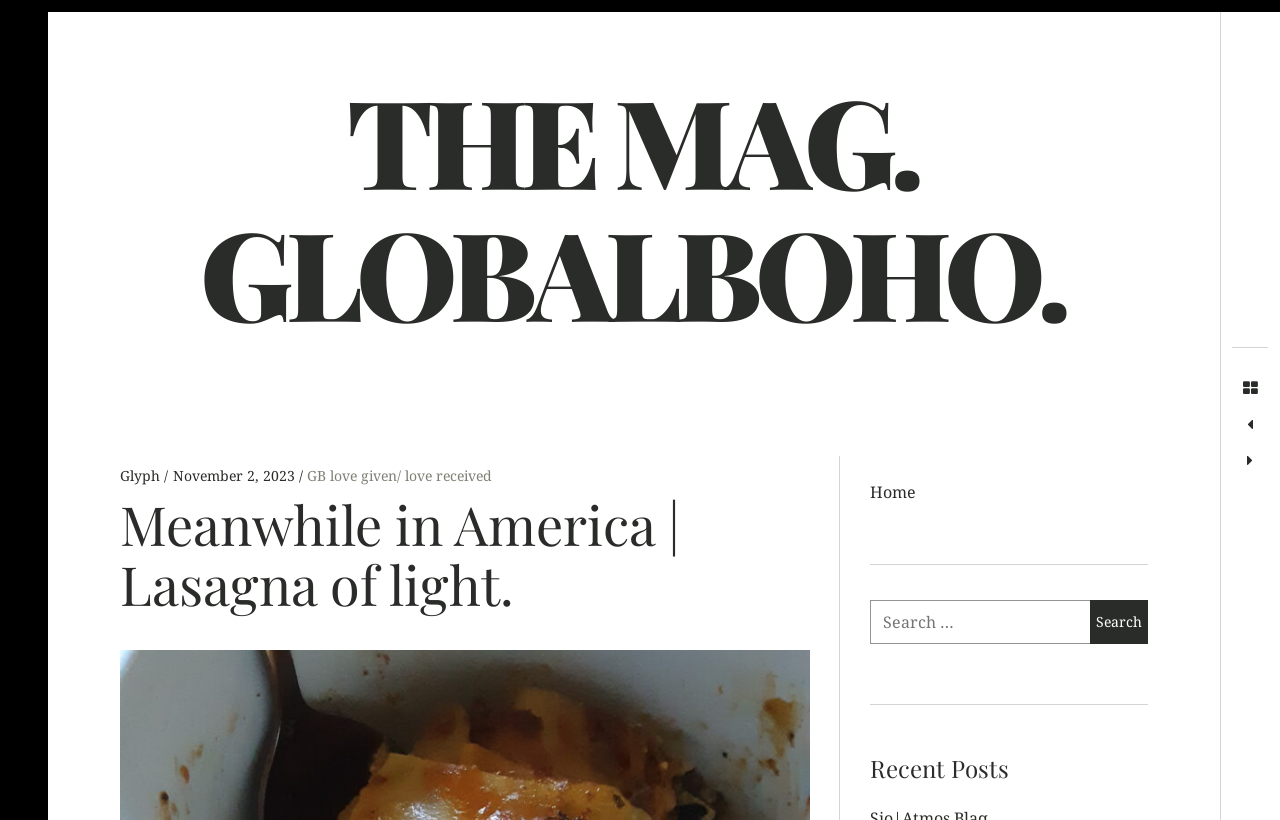What is the name of the website?
Please answer using one word or phrase, based on the screenshot.

THE MAG. GLOBALBOHO.